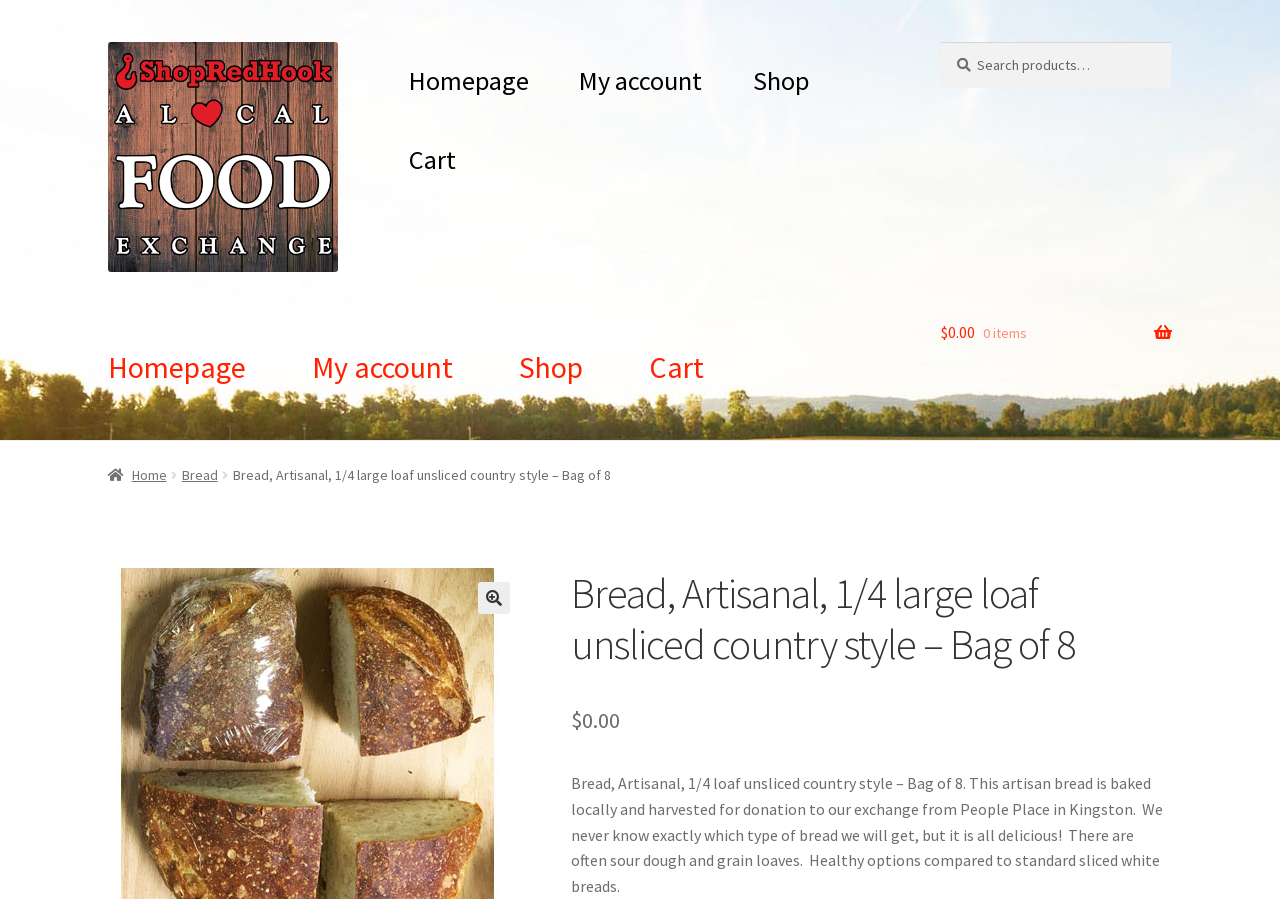For the following element description, predict the bounding box coordinates in the format (top-left x, top-left y, bottom-right x, bottom-right y). All values should be floating point numbers between 0 and 1. Description: $0.00 0 items

[0.735, 0.328, 0.916, 0.414]